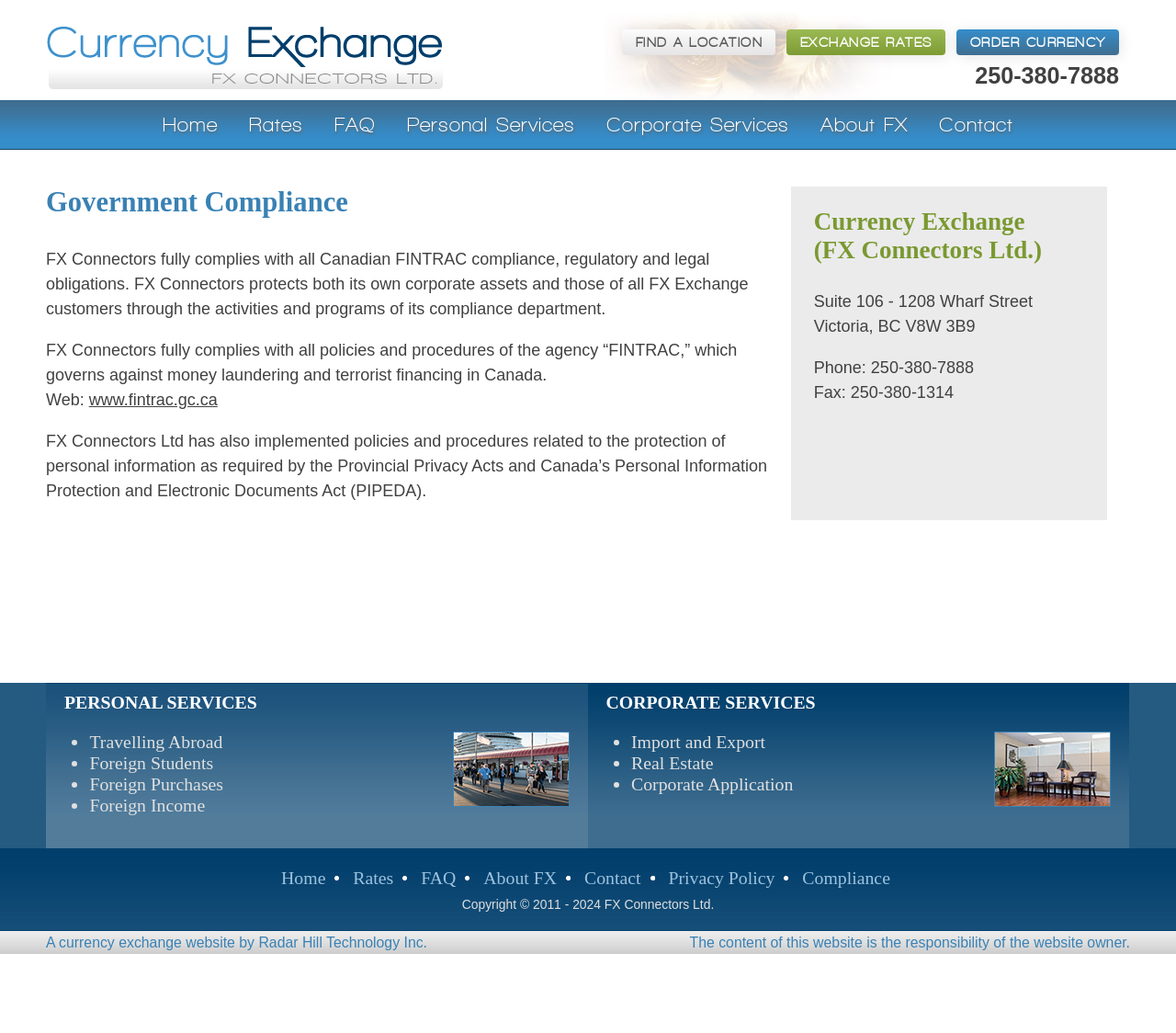What is the address of FX Connectors Ltd in Victoria, BC?
Provide a detailed and extensive answer to the question.

I found the address by looking at the 'Currency Exchange (FX Connectors Ltd.)' section, where it is listed as 'Suite 106 - 1208 Wharf Street, Victoria, BC V8W 3B9'.